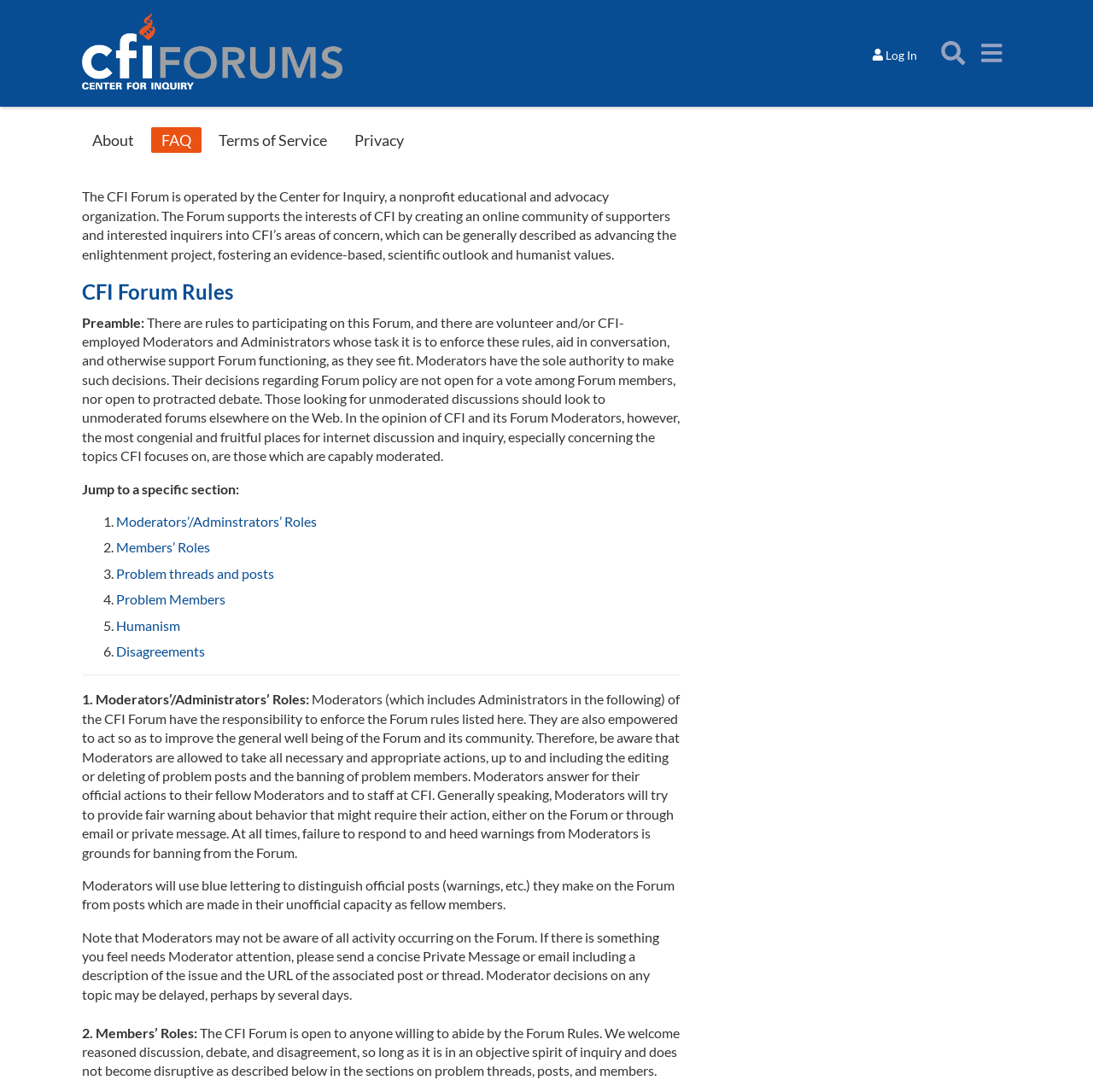Use the details in the image to answer the question thoroughly: 
What is the tone of the discussions expected to be?

I found a section on the webpage that welcomes reasoned discussion, debate, and disagreement, but only in an objective spirit of inquiry. This suggests that the tone of the discussions on the forum is expected to be objective and inquiring, rather than confrontational or emotional.